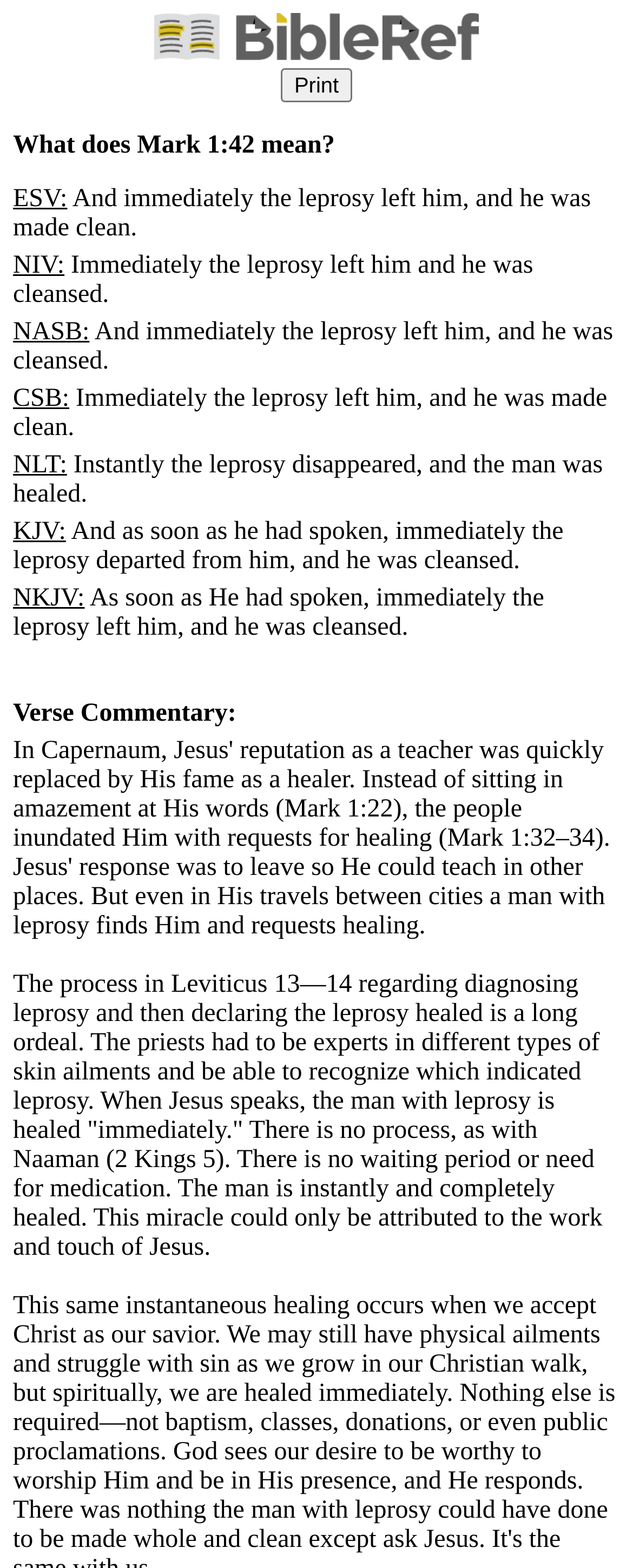How many sentences are in the verse commentary?
Answer the question using a single word or phrase, according to the image.

5